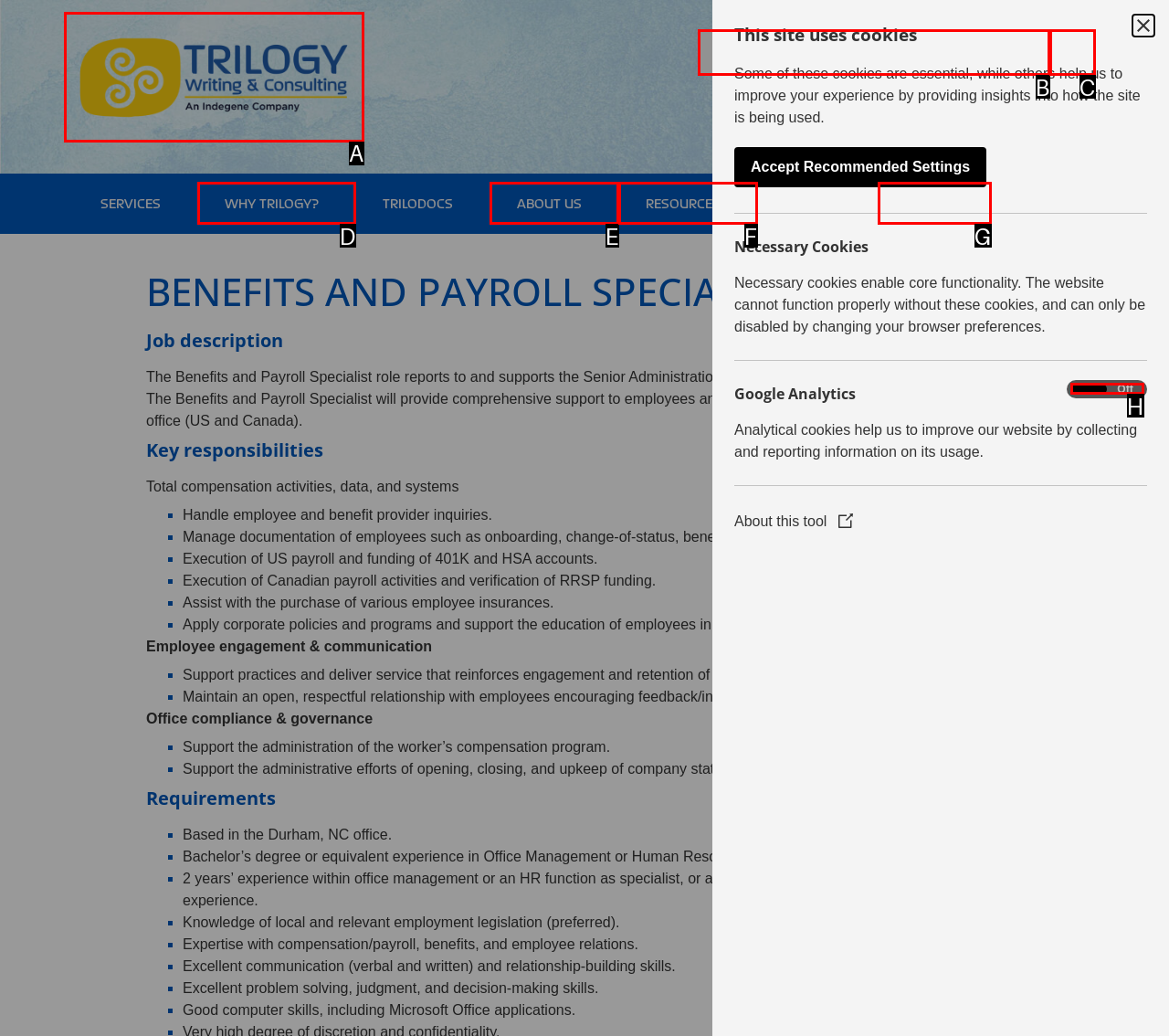Identify the correct option to click in order to accomplish the task: Click Trilogy Writing and Consulting Logo Provide your answer with the letter of the selected choice.

A